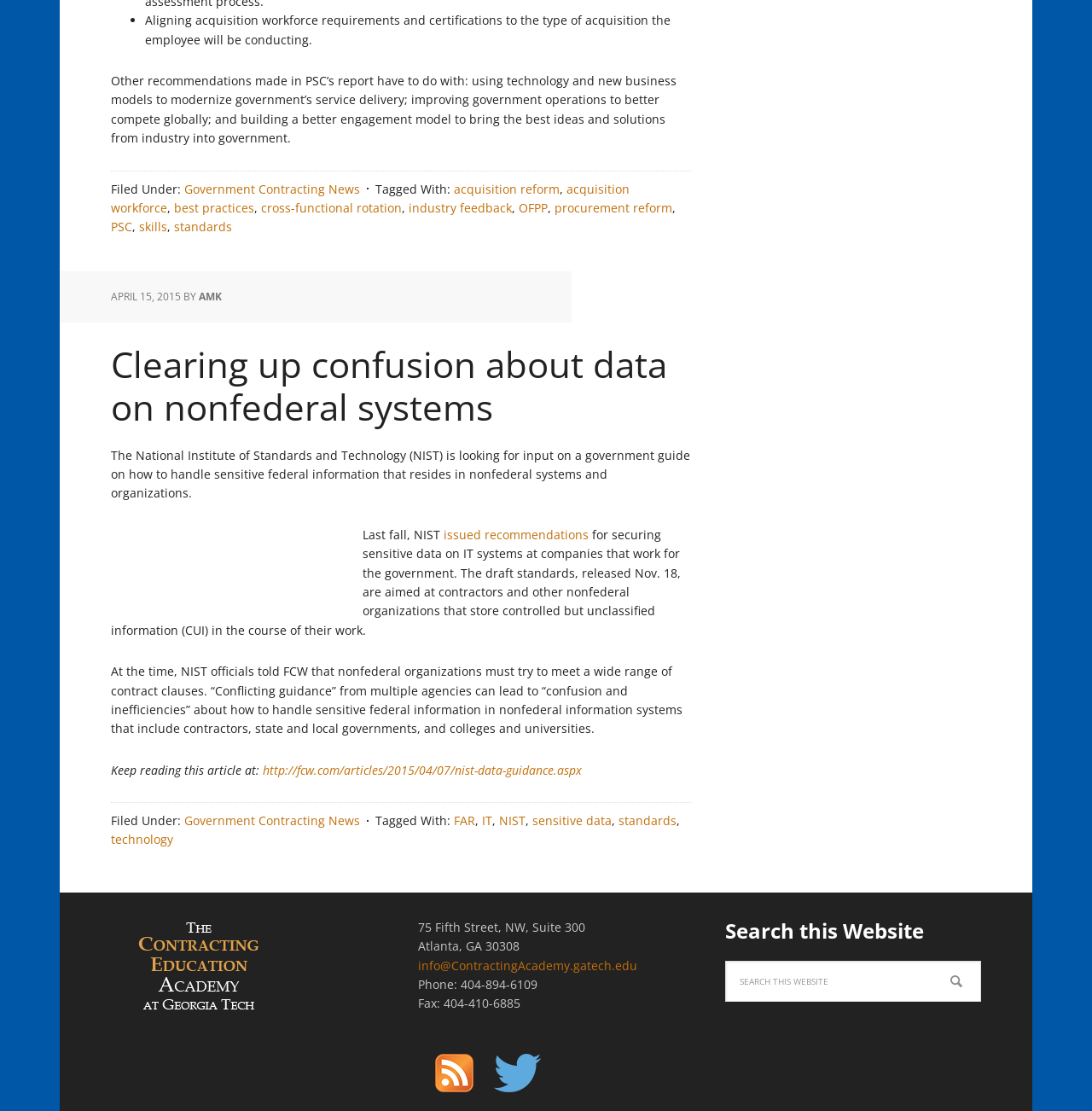Given the description: "Toggle list sort", determine the bounding box coordinates of the UI element. The coordinates should be formatted as four float numbers between 0 and 1, [left, top, right, bottom].

None